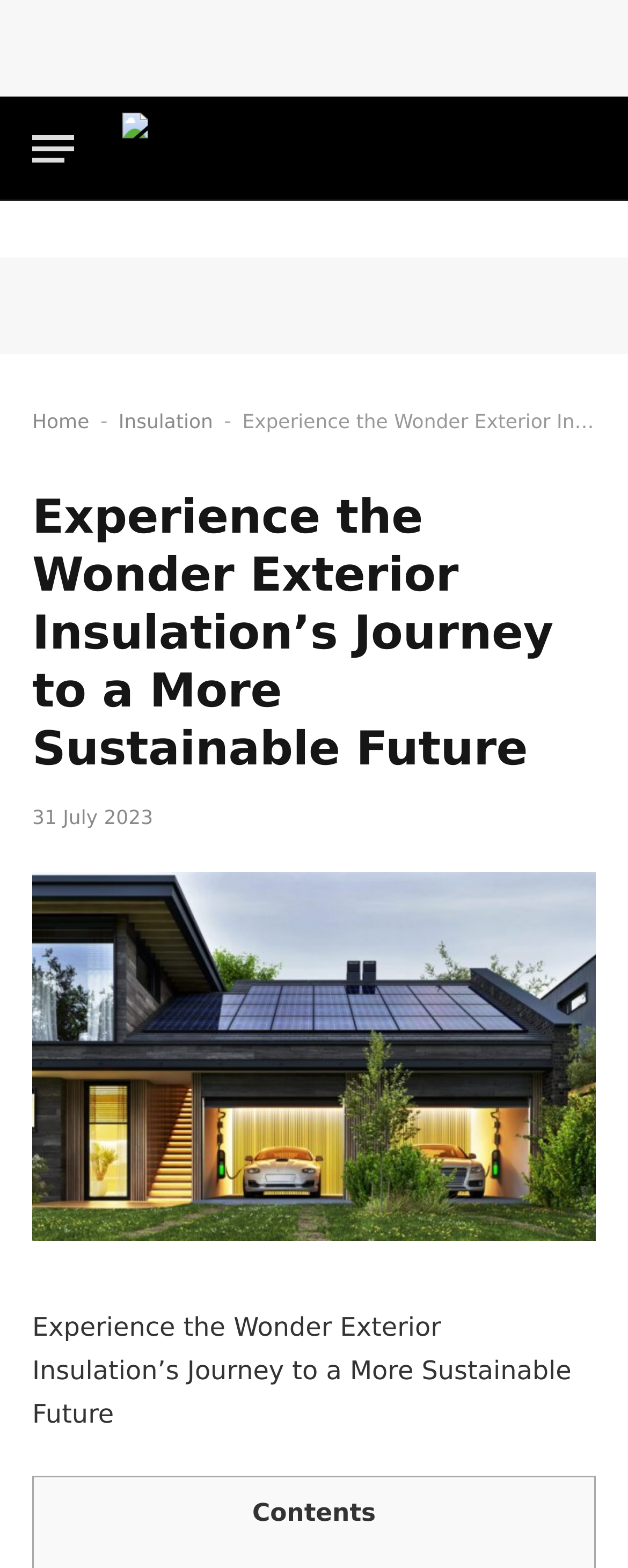How many links are in the top navigation bar?
Using the image as a reference, give a one-word or short phrase answer.

2